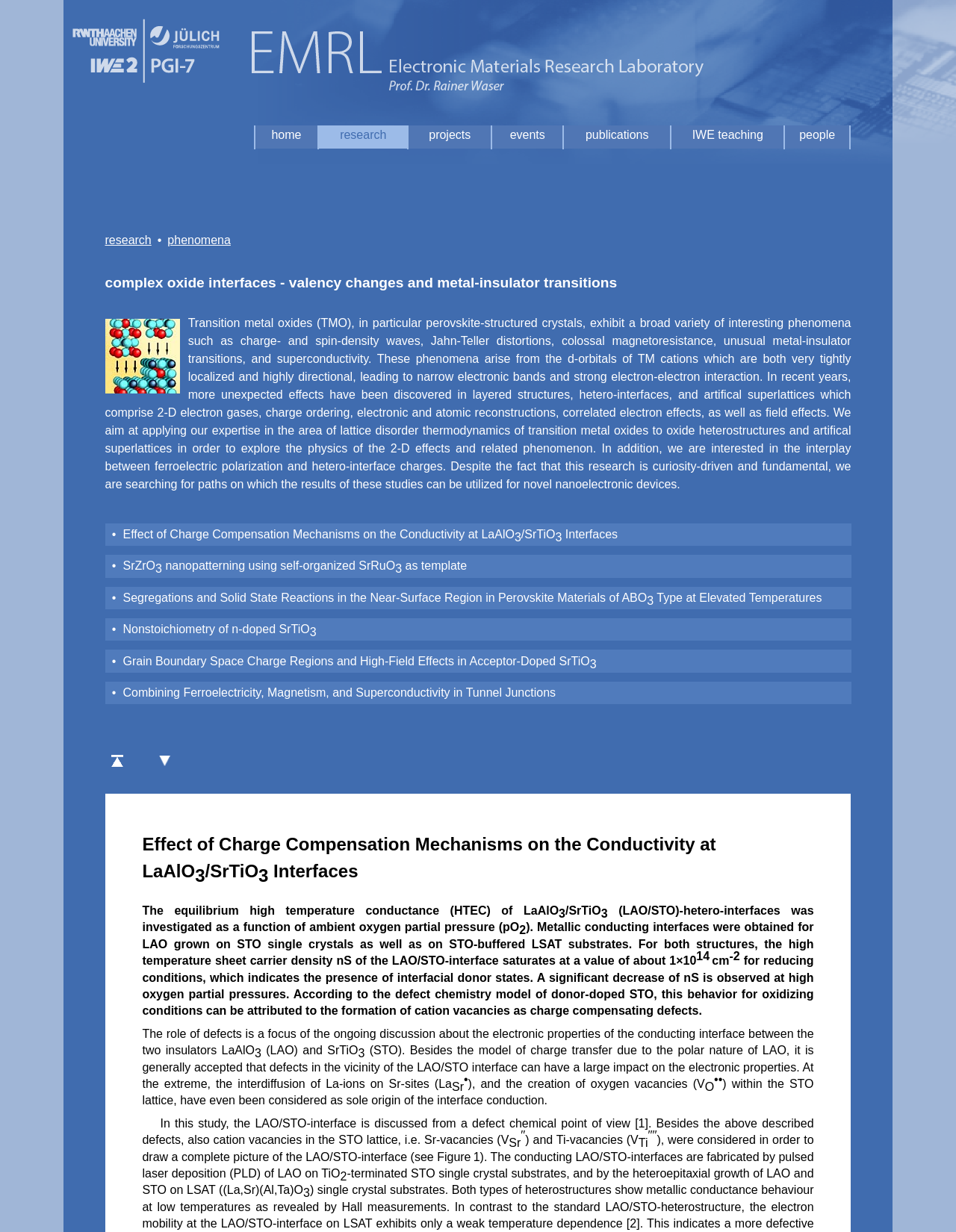Identify the bounding box coordinates of the element that should be clicked to fulfill this task: "read about complex oxide interfaces". The coordinates should be provided as four float numbers between 0 and 1, i.e., [left, top, right, bottom].

[0.11, 0.221, 0.89, 0.239]